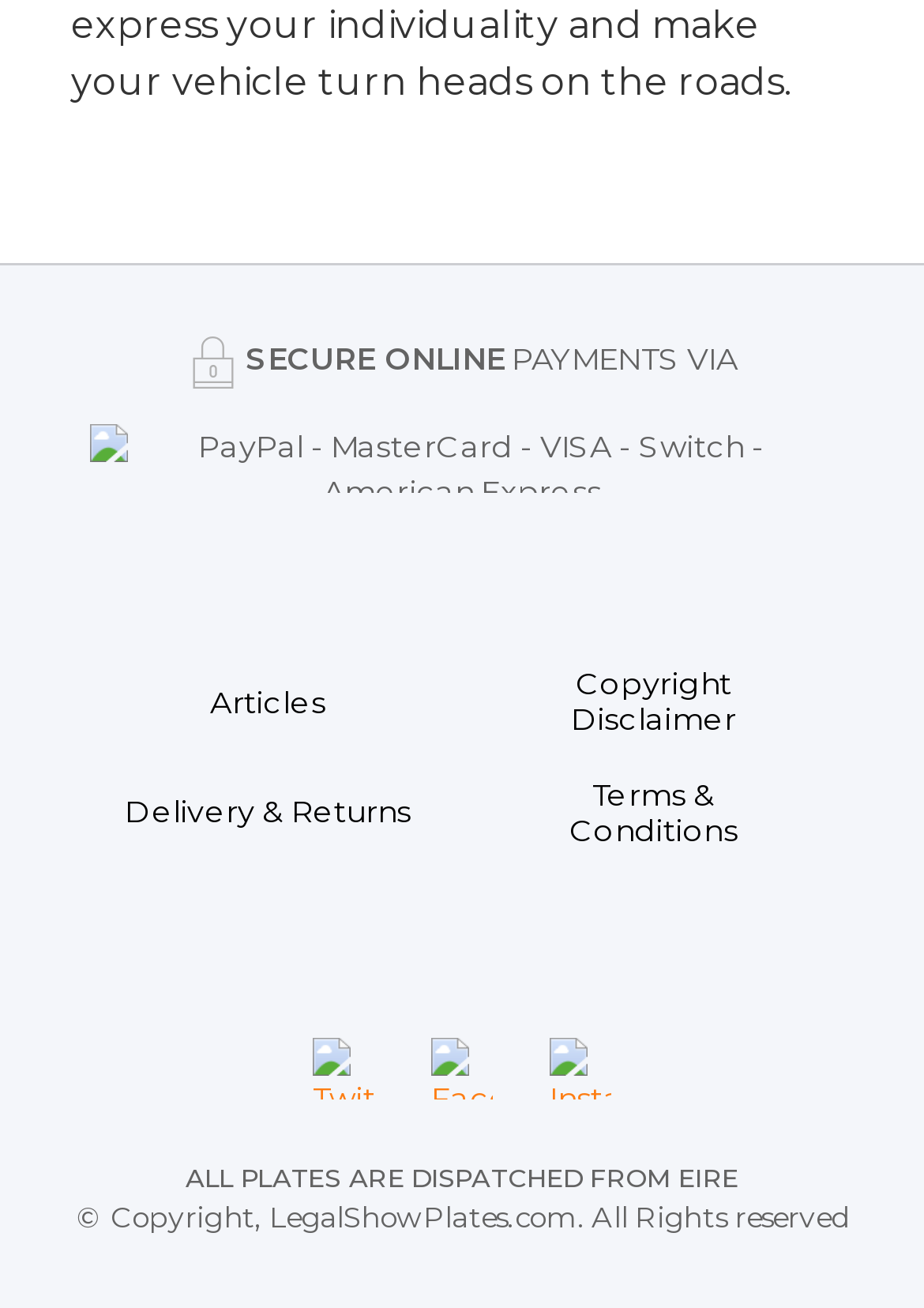What is the copyright information?
Using the information from the image, answer the question thoroughly.

The static text '© Copyright, LegalShowPlates.com. All Rights reserved' provides the copyright information, indicating that the website's content is owned by LegalShowPlates.com and all rights are reserved.